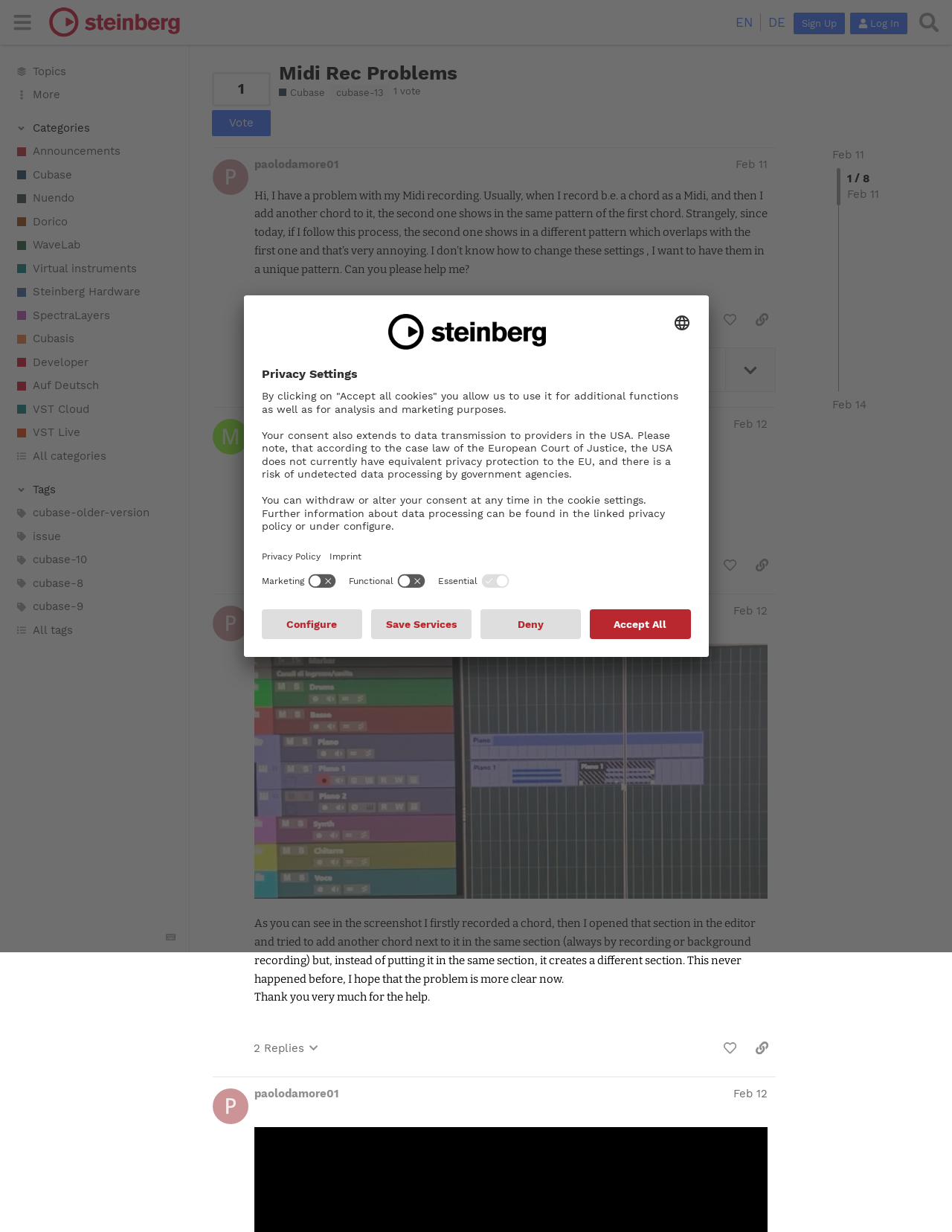Please study the image and answer the question comprehensively:
What is the date of the last reply to the post?

I determined the answer by looking at the post section of the webpage, where I found a link with the text 'last reply Feb 14', which suggests that this is the date of the last reply to the post.